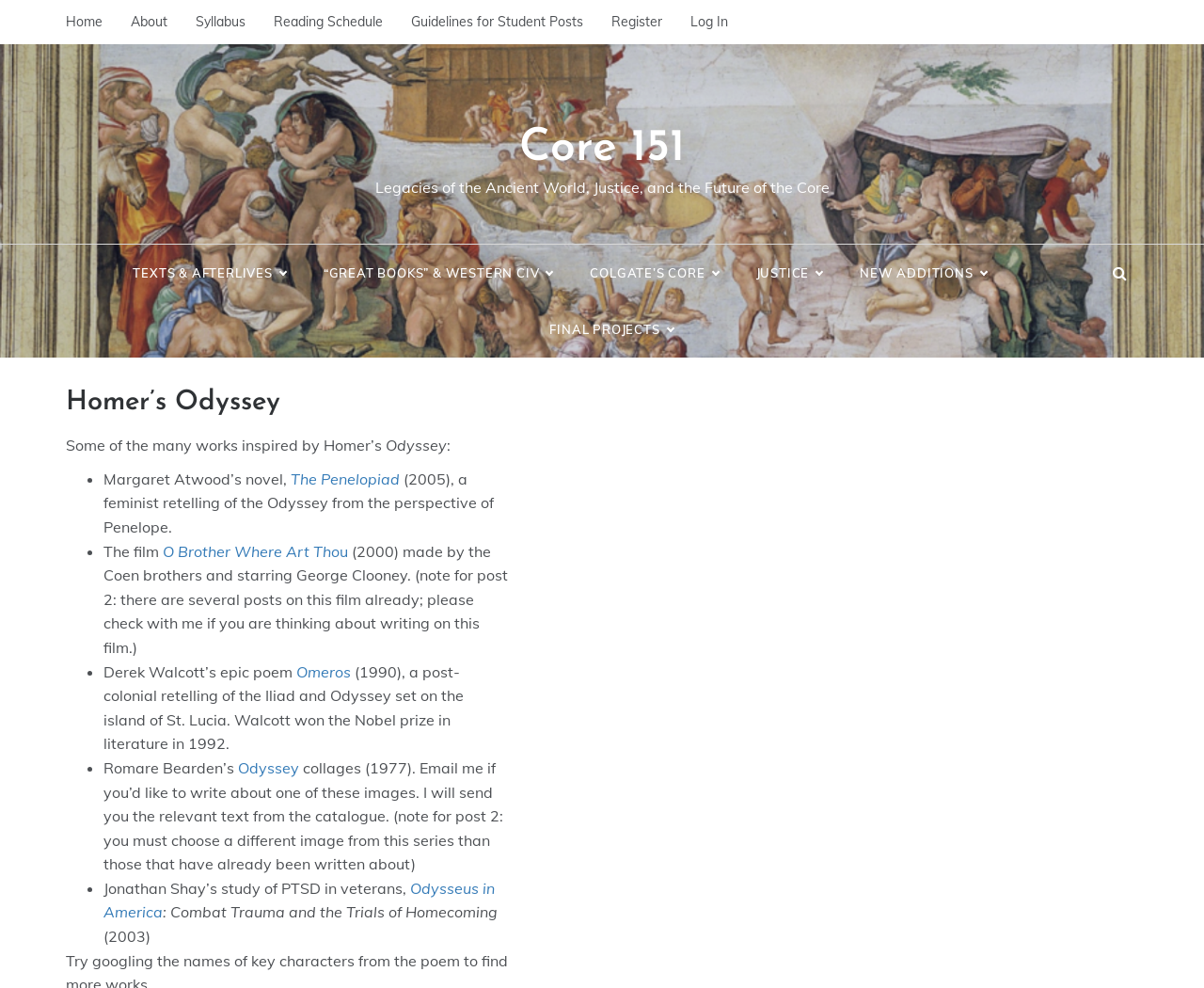Find and specify the bounding box coordinates that correspond to the clickable region for the instruction: "Learn about 'O Brother Where Art Thou'".

[0.135, 0.548, 0.289, 0.567]